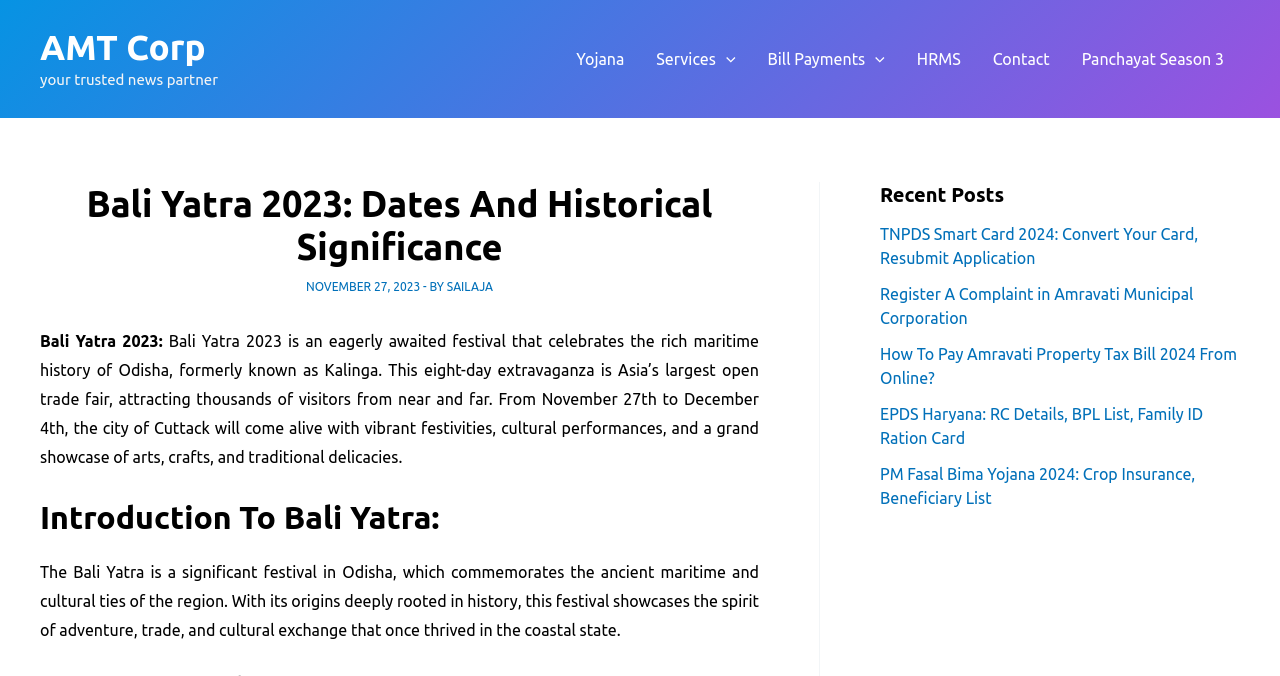Write a detailed summary of the webpage, including text, images, and layout.

The webpage is about Bali Yatra 2023, a festival celebrating maritime glory in Odisha. At the top left, there is a link to "AMT Corp" and a static text "your trusted news partner". Below this, there is a navigation menu with links to "Yojana", "Services", "Bill Payments", "HRMS", "Contact", and "Panchayat Season 3". Each of these links has a corresponding menu toggle icon.

The main content of the webpage is divided into two sections. On the left, there is a header section with a heading "Bali Yatra 2023: Dates And Historical Significance". Below this, there are two paragraphs of text describing the festival, including its dates, historical significance, and what to expect during the eight-day event.

On the right, there is a complementary section with a heading "Recent Posts". This section lists five recent news articles with links to their respective pages. The articles are about various topics, including TNPDS Smart Card, registering a complaint in Amravati Municipal Corporation, paying Amravati property tax, EPDS Haryana, and PM Fasal Bima Yojana.

There are no images on the page, except for two small icons in the navigation menu. The overall layout is organized, with clear headings and concise text.